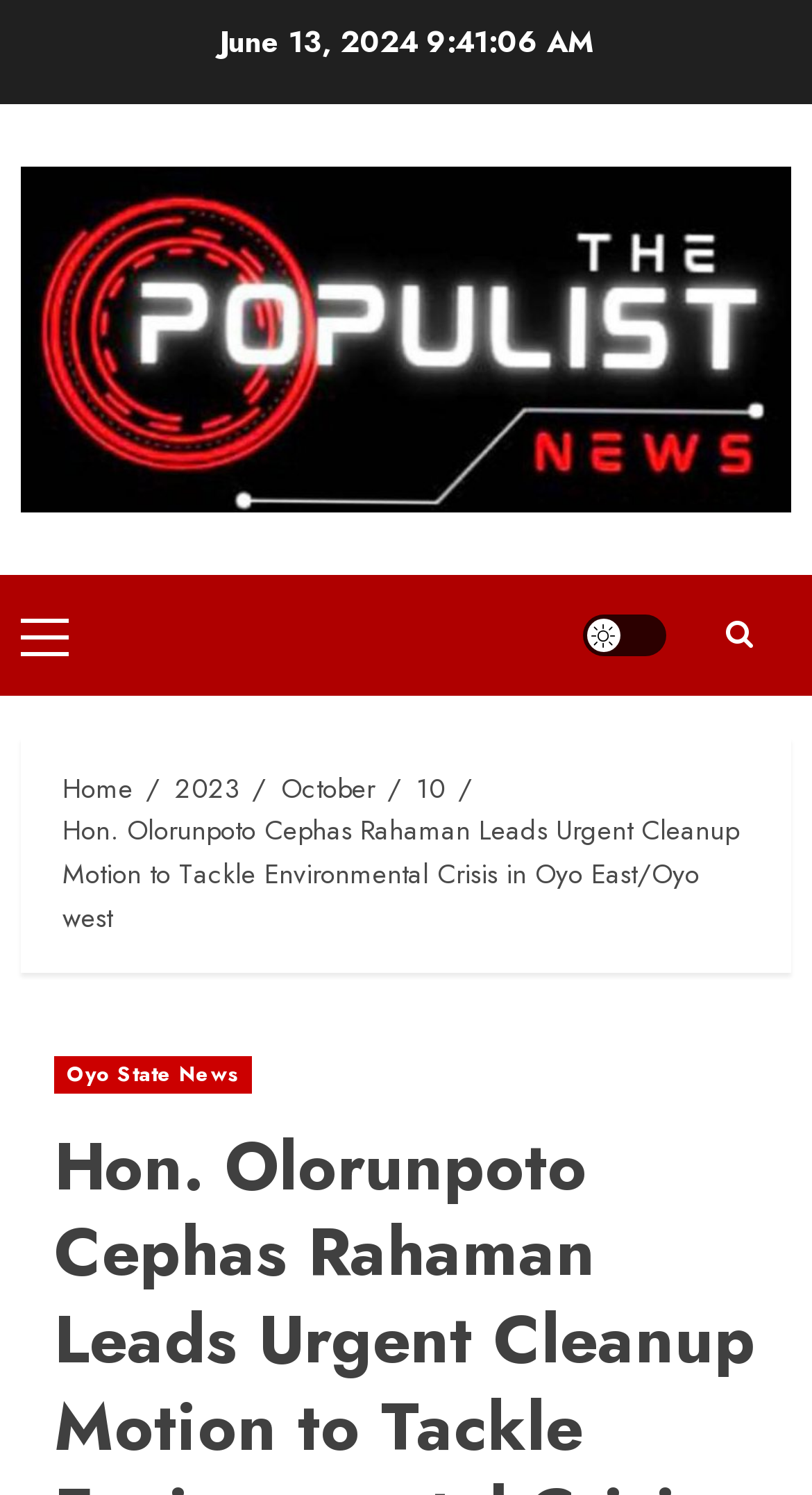For the given element description Oyo State News, determine the bounding box coordinates of the UI element. The coordinates should follow the format (top-left x, top-left y, bottom-right x, bottom-right y) and be within the range of 0 to 1.

[0.067, 0.706, 0.311, 0.731]